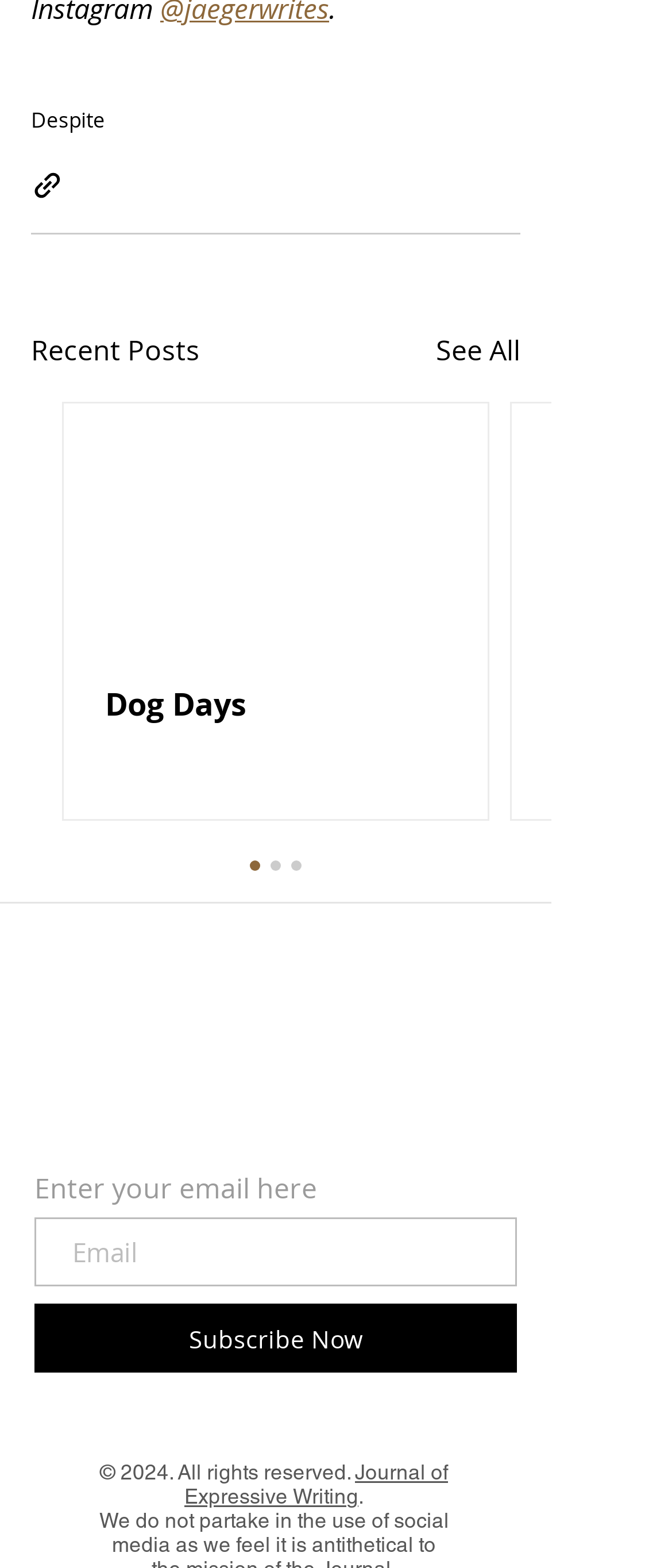Can you determine the bounding box coordinates of the area that needs to be clicked to fulfill the following instruction: "Click the 'Share via link' button"?

[0.046, 0.108, 0.095, 0.129]